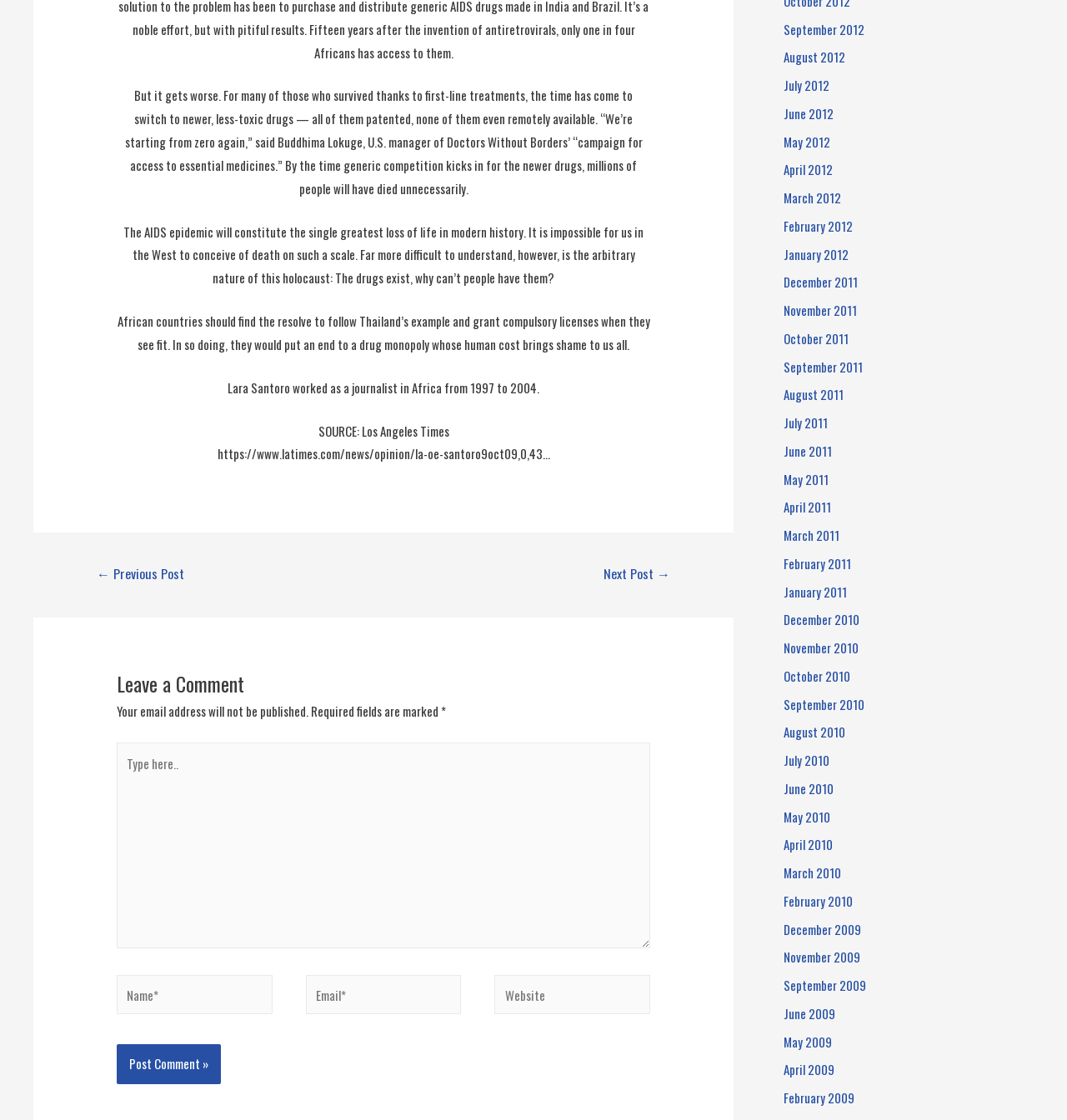Locate the UI element described as follows: "Next Post →". Return the bounding box coordinates as four float numbers between 0 and 1 in the order [left, top, right, bottom].

[0.547, 0.5, 0.647, 0.527]